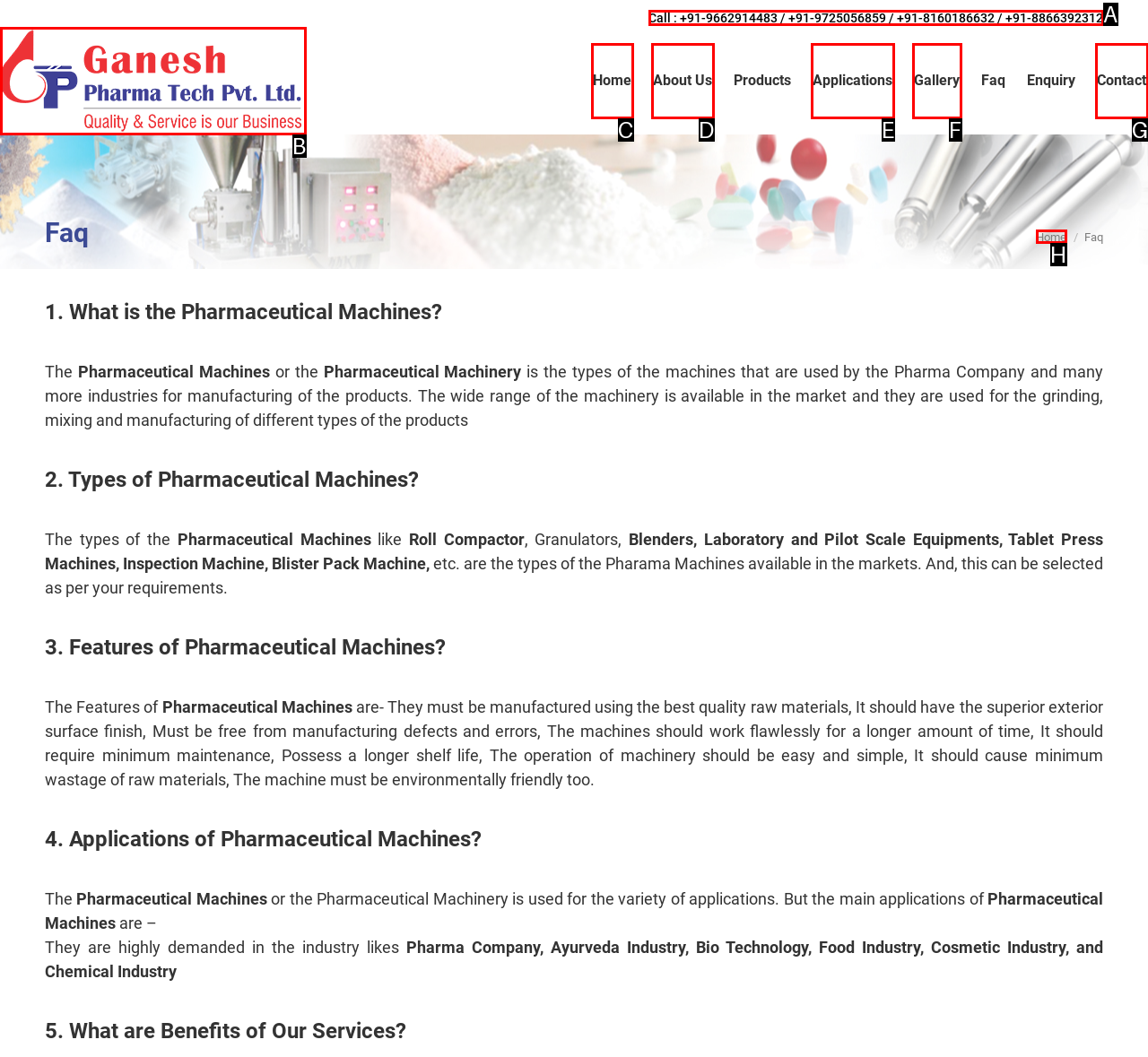Indicate the UI element to click to perform the task: Call the phone number. Reply with the letter corresponding to the chosen element.

A